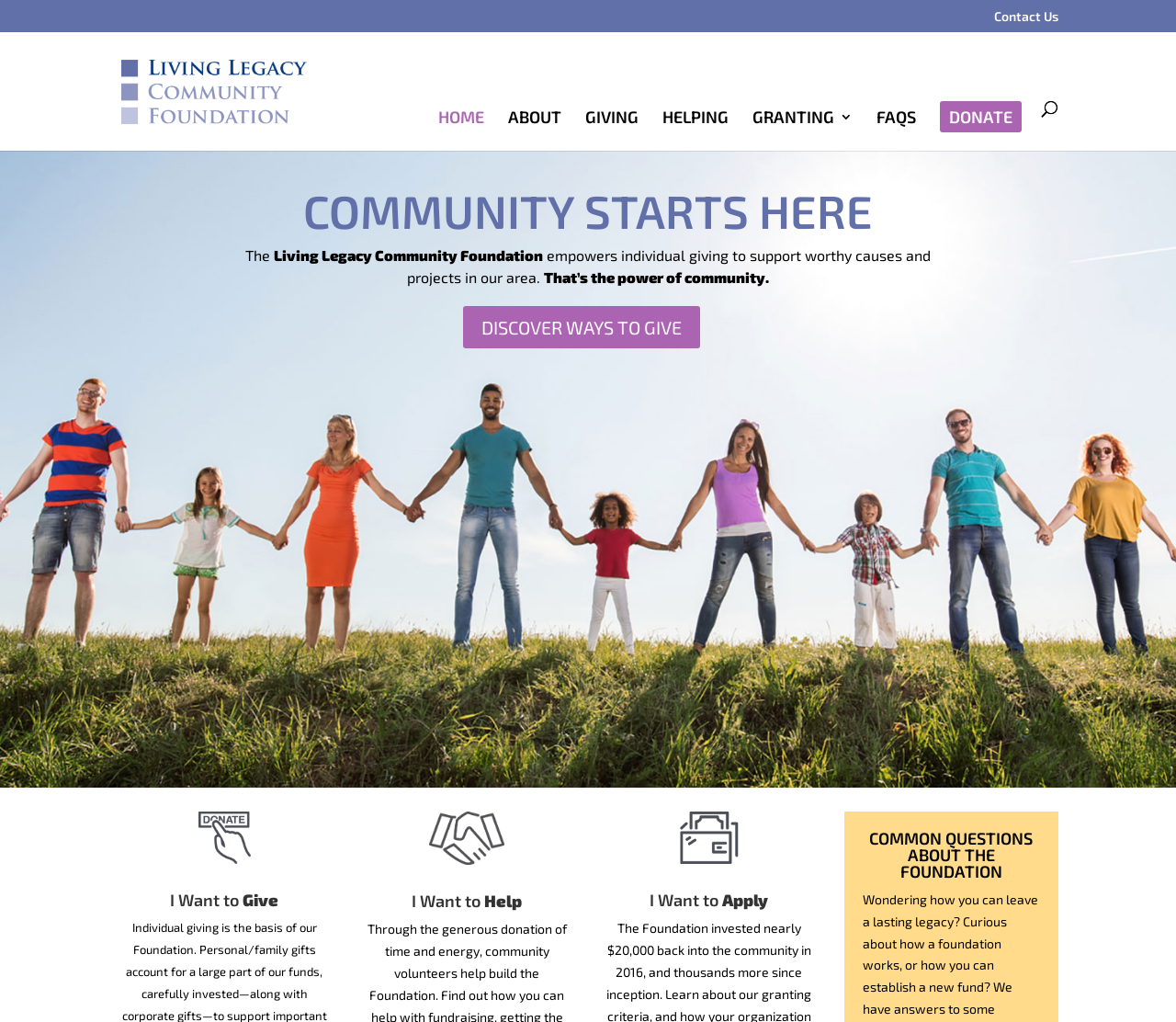How many main navigation links are there?
Provide an in-depth and detailed explanation in response to the question.

I counted the main navigation links by looking at the top-middle section of the webpage. There are links to 'HOME', 'ABOUT', 'GIVING', 'HELPING', 'GRANTING', and 'FAQS', which makes a total of 6 links.